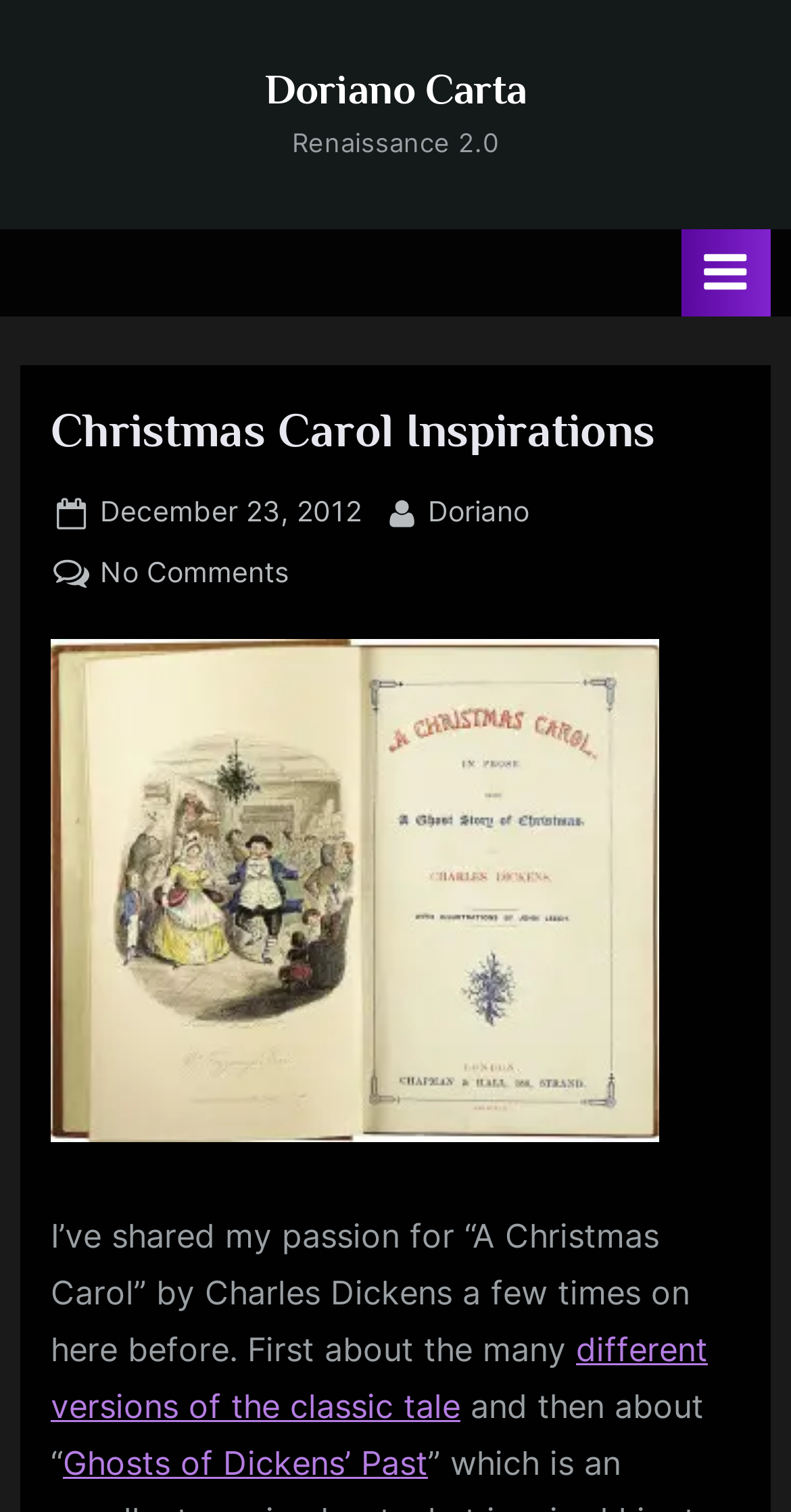Locate the bounding box coordinates of the area you need to click to fulfill this instruction: 'Click on the author's name'. The coordinates must be in the form of four float numbers ranging from 0 to 1: [left, top, right, bottom].

[0.335, 0.043, 0.665, 0.075]